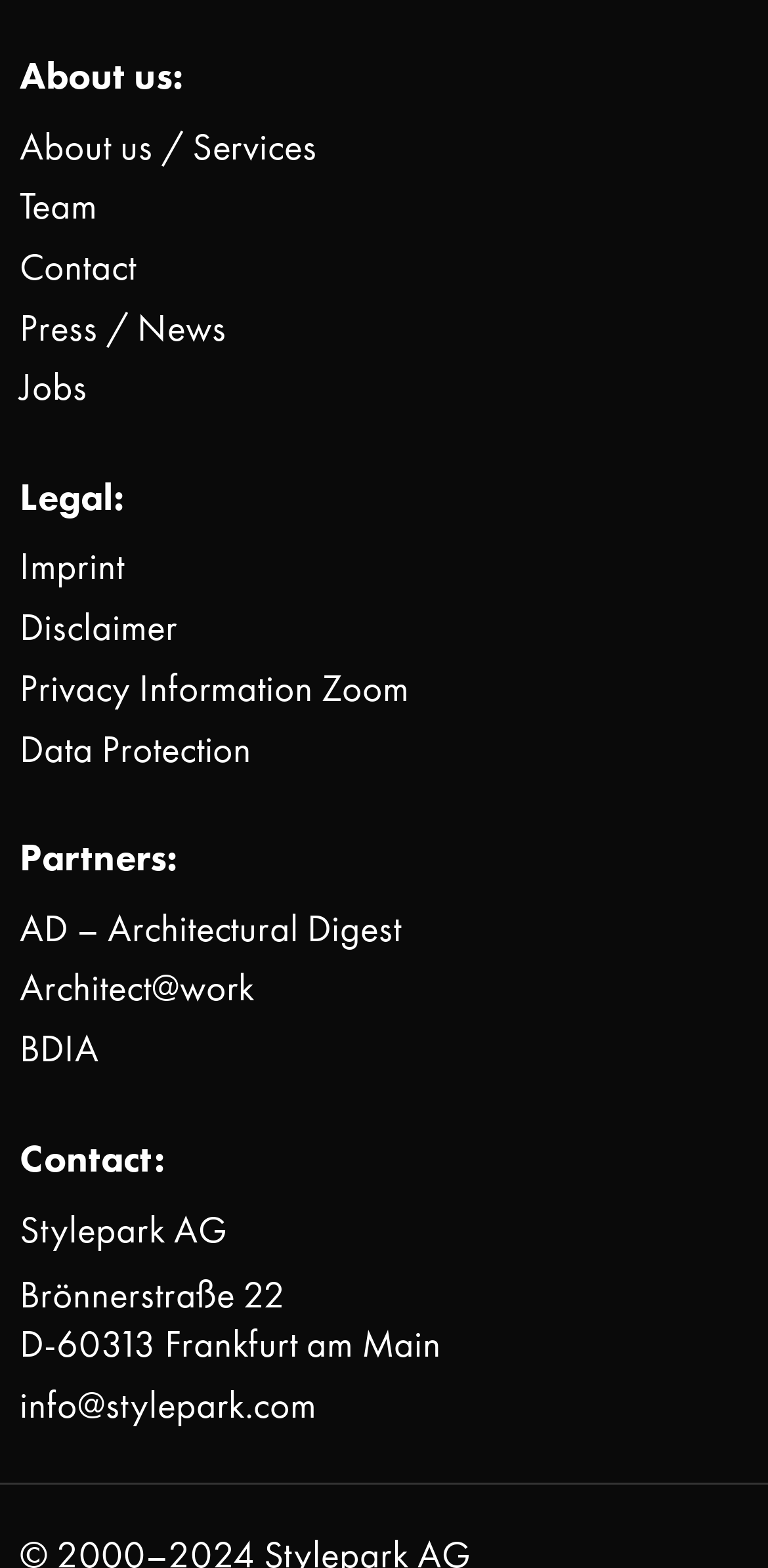Can you find the bounding box coordinates for the element that needs to be clicked to execute this instruction: "Read imprint"? The coordinates should be given as four float numbers between 0 and 1, i.e., [left, top, right, bottom].

[0.026, 0.345, 0.162, 0.379]